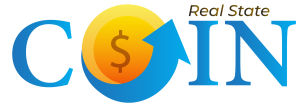What is incorporated into the letter 'O'?
Please give a detailed and thorough answer to the question, covering all relevant points.

The design of the logo incorporates a dollar sign into the letter 'O' of 'COIN', symbolizing financial transactions.